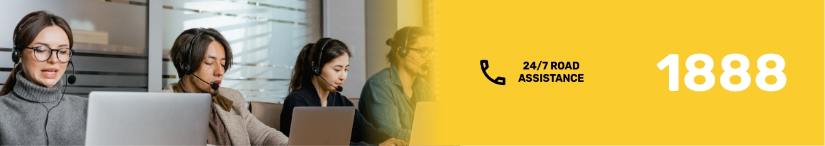Use a single word or phrase to answer the following:
What is displayed on the bright yellow panel?

24/7 ROAD ASSISTANCE and phone number